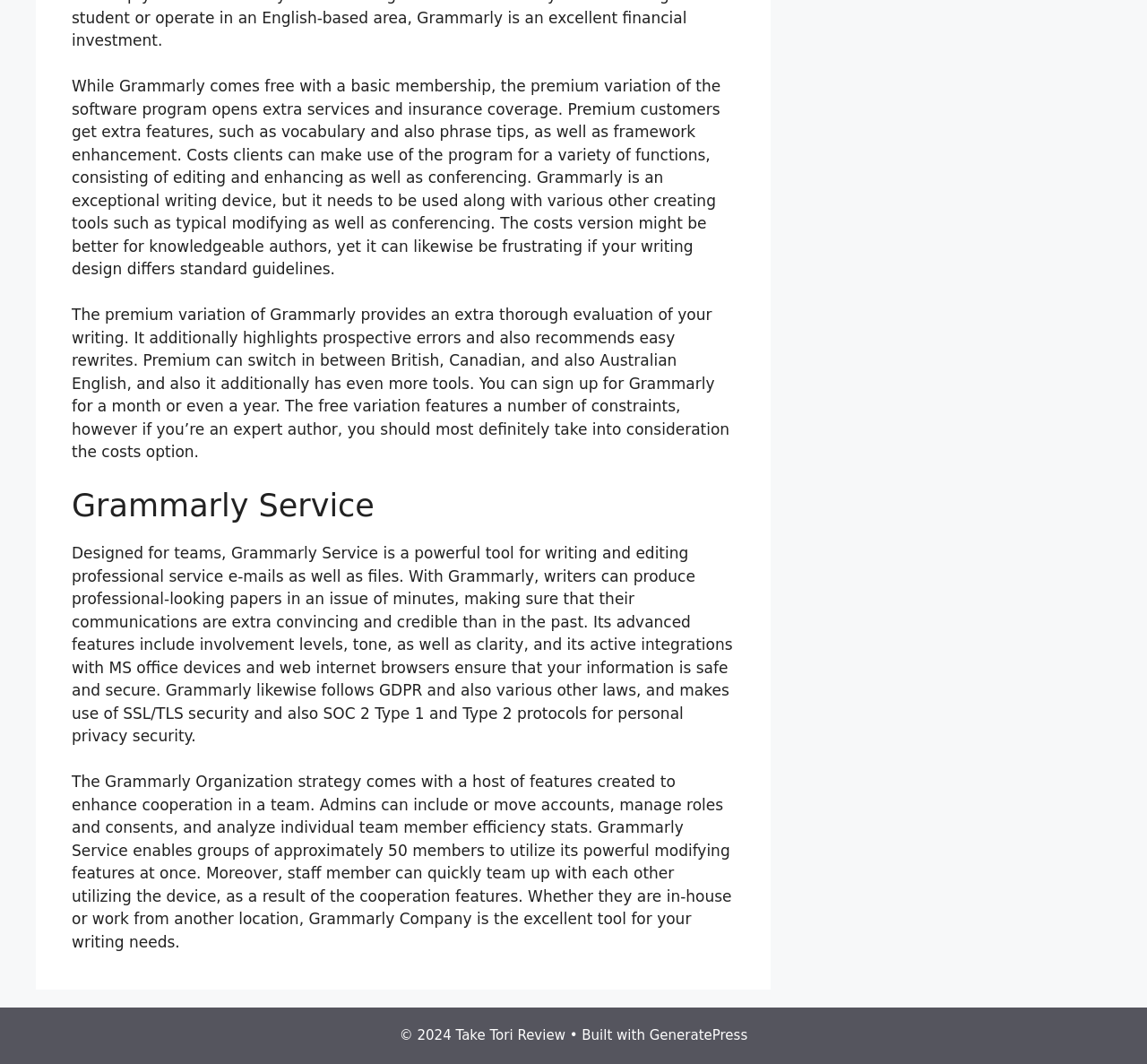What is the name of the website's copyright holder? From the image, respond with a single word or brief phrase.

Take Tori Review